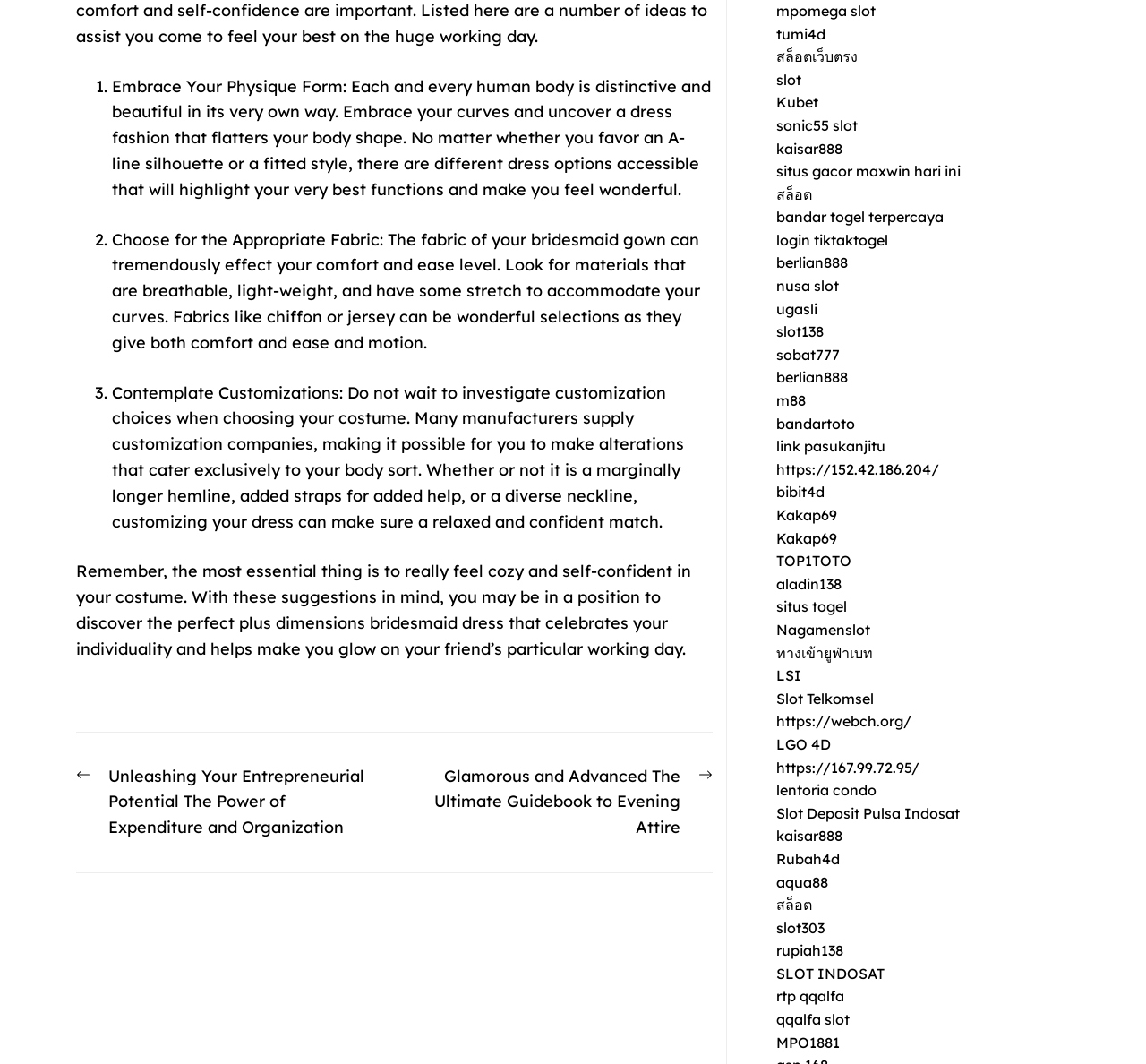Identify the bounding box coordinates of the region that should be clicked to execute the following instruction: "Go to 'tumi4d'".

[0.677, 0.023, 0.72, 0.04]